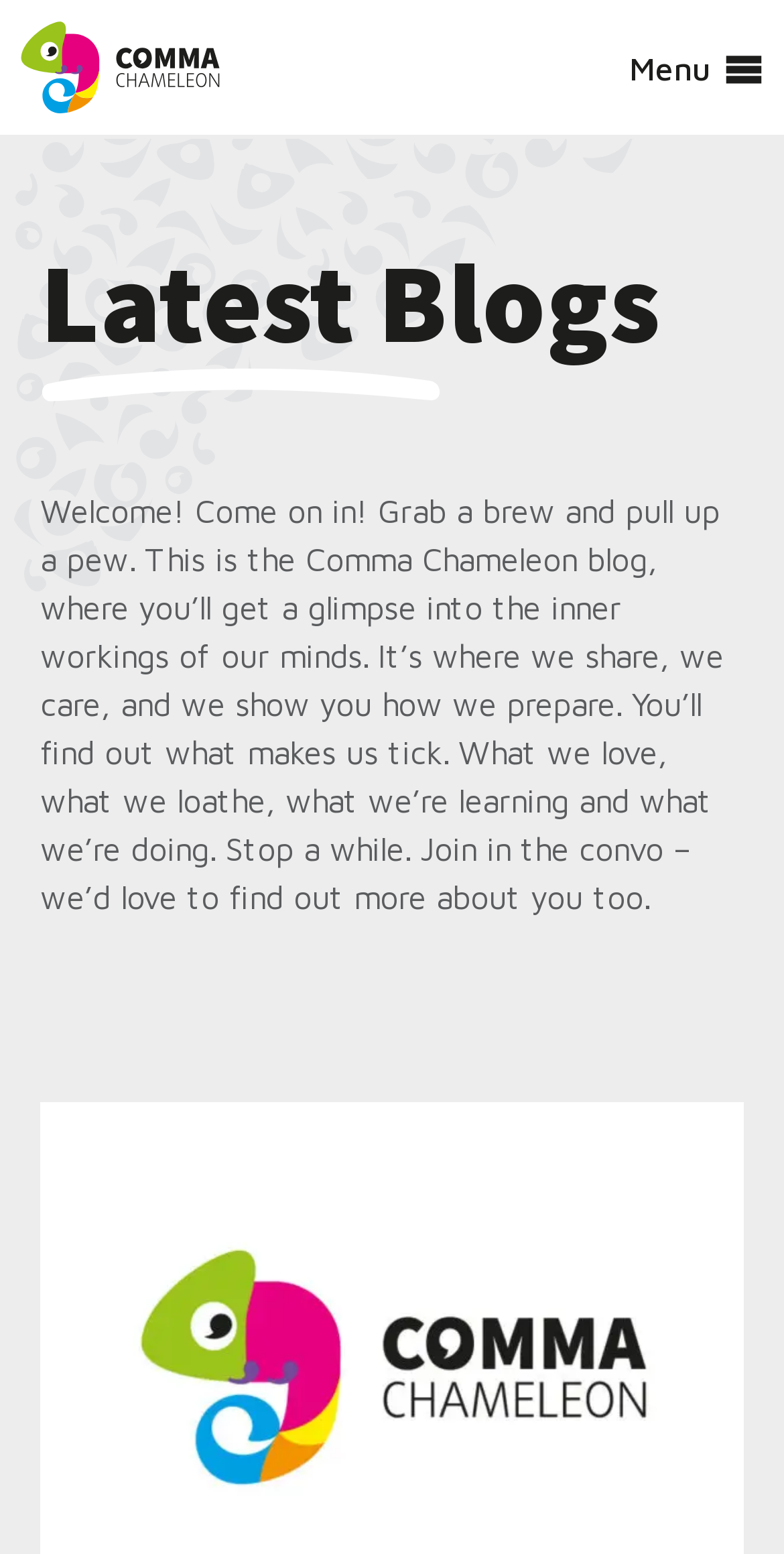What is the tone of the blog's introduction?
Please answer the question with as much detail as possible using the screenshot.

The introduction to the blog is written in a friendly and inviting tone, with phrases such as 'Welcome! Come on in!' and 'Grab a brew and pull up a pew', which suggest a casual and approachable atmosphere, making the reader feel comfortable and encouraged to engage with the content.